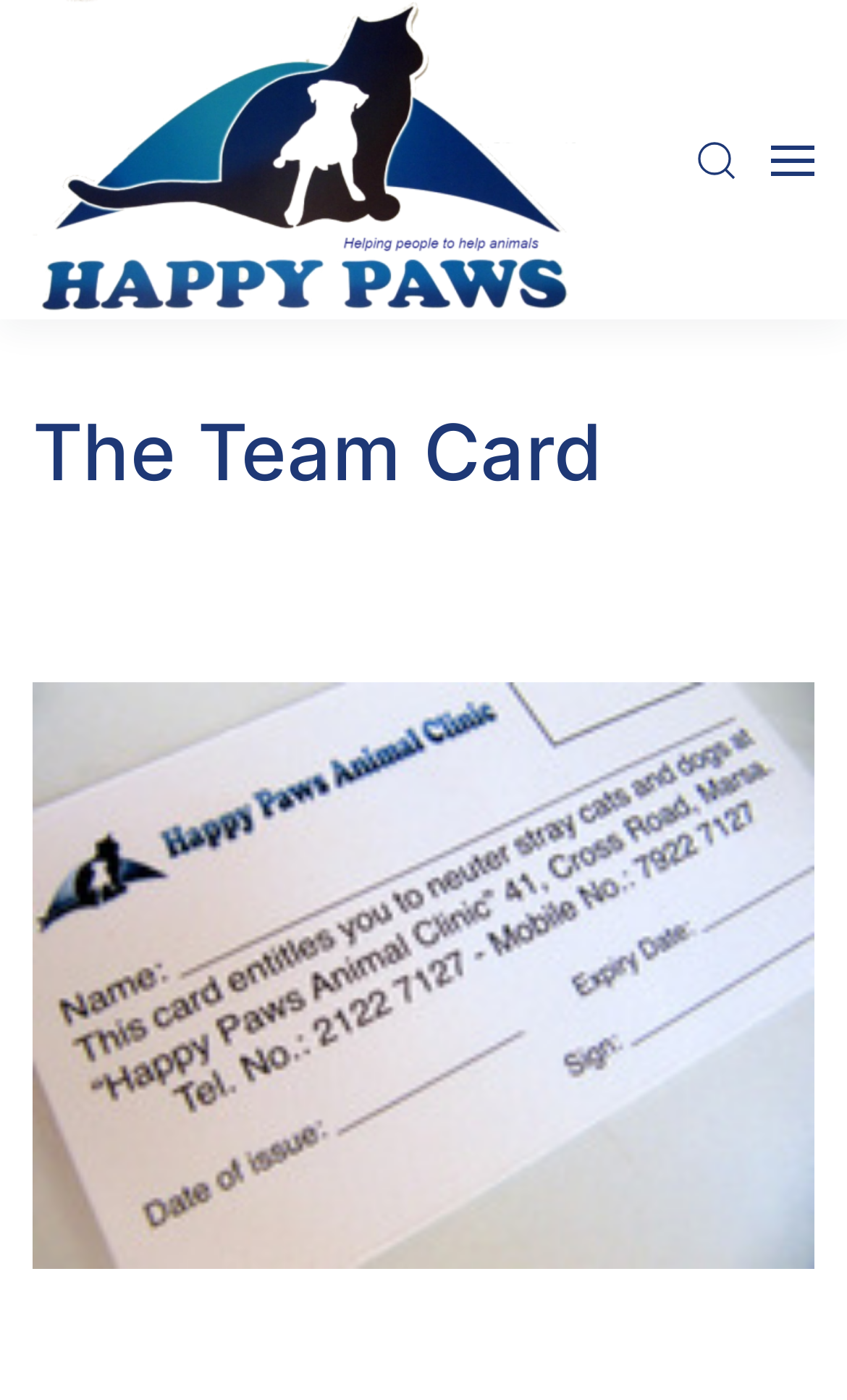What is the purpose of the button at the top-right corner?
Using the image as a reference, deliver a detailed and thorough answer to the question.

The purpose of the button can be determined by its text content, which is 'Open Menu'. This button is located at the top-right corner of the webpage, with bounding box coordinates [0.91, 0.052, 0.962, 0.176].